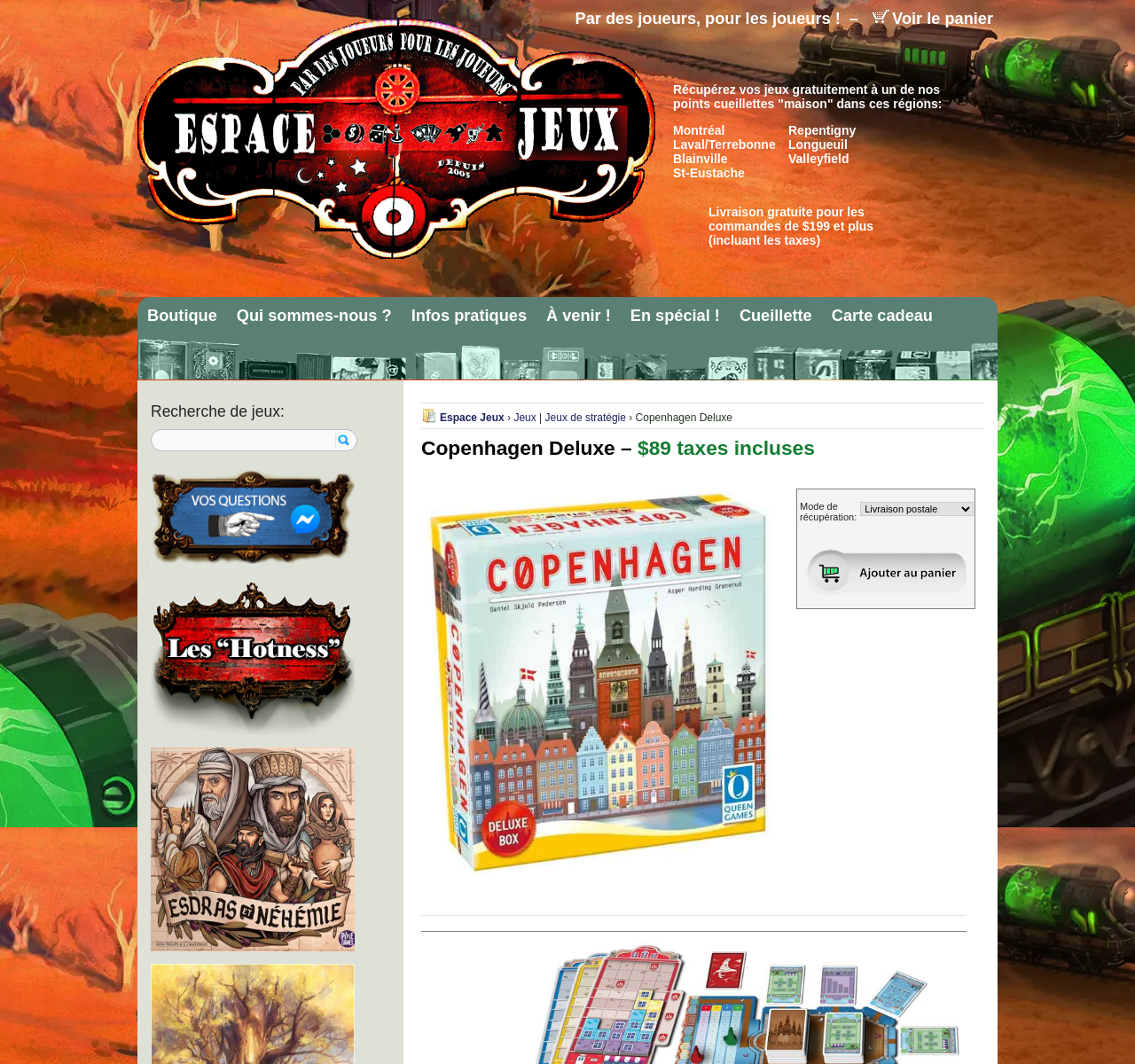Identify and provide the bounding box for the element described by: "Infos pratiques".

[0.356, 0.282, 0.47, 0.312]